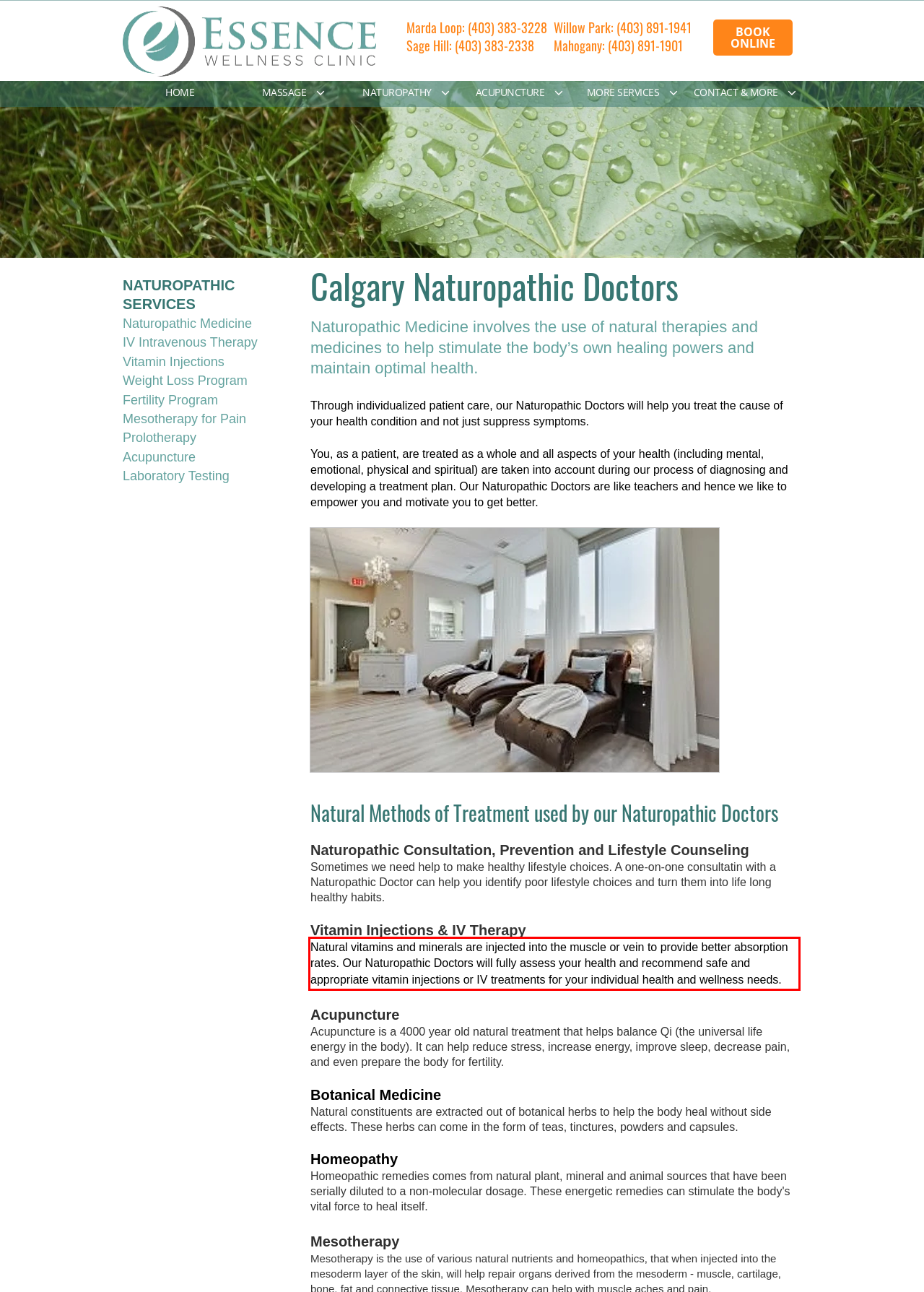Please take the screenshot of the webpage, find the red bounding box, and generate the text content that is within this red bounding box.

Natural vitamins and minerals are injected into the muscle or vein to provide better absorption rates. Our Naturopathic Doctors will fully assess your health and recommend safe and appropriate vitamin injections or IV treatments for your individual health and wellness needs.